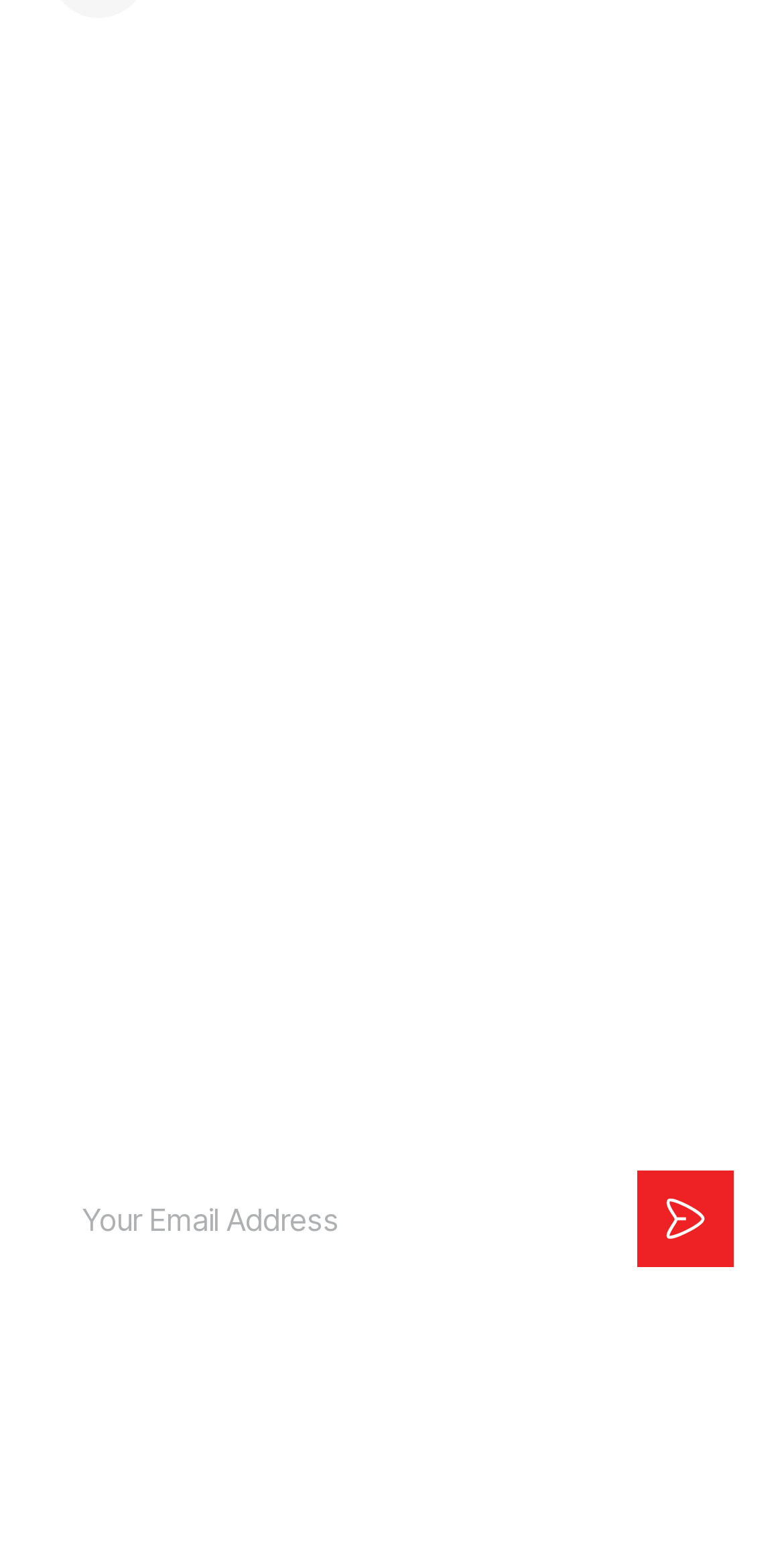Using floating point numbers between 0 and 1, provide the bounding box coordinates in the format (top-left x, top-left y, bottom-right x, bottom-right y). Locate the UI element described here: Who We Are

[0.526, 0.43, 0.744, 0.459]